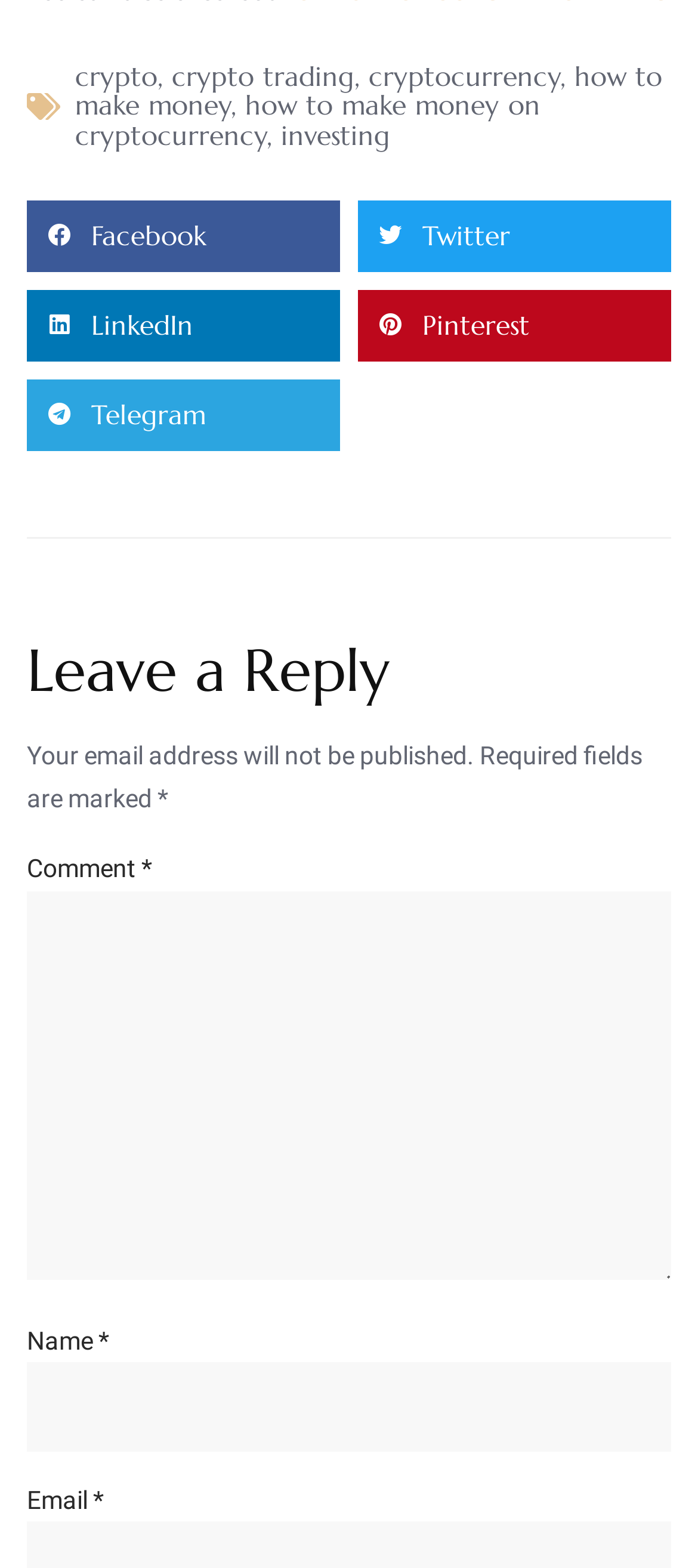Determine the bounding box coordinates of the clickable region to execute the instruction: "Click on crypto". The coordinates should be four float numbers between 0 and 1, denoted as [left, top, right, bottom].

[0.108, 0.037, 0.226, 0.059]